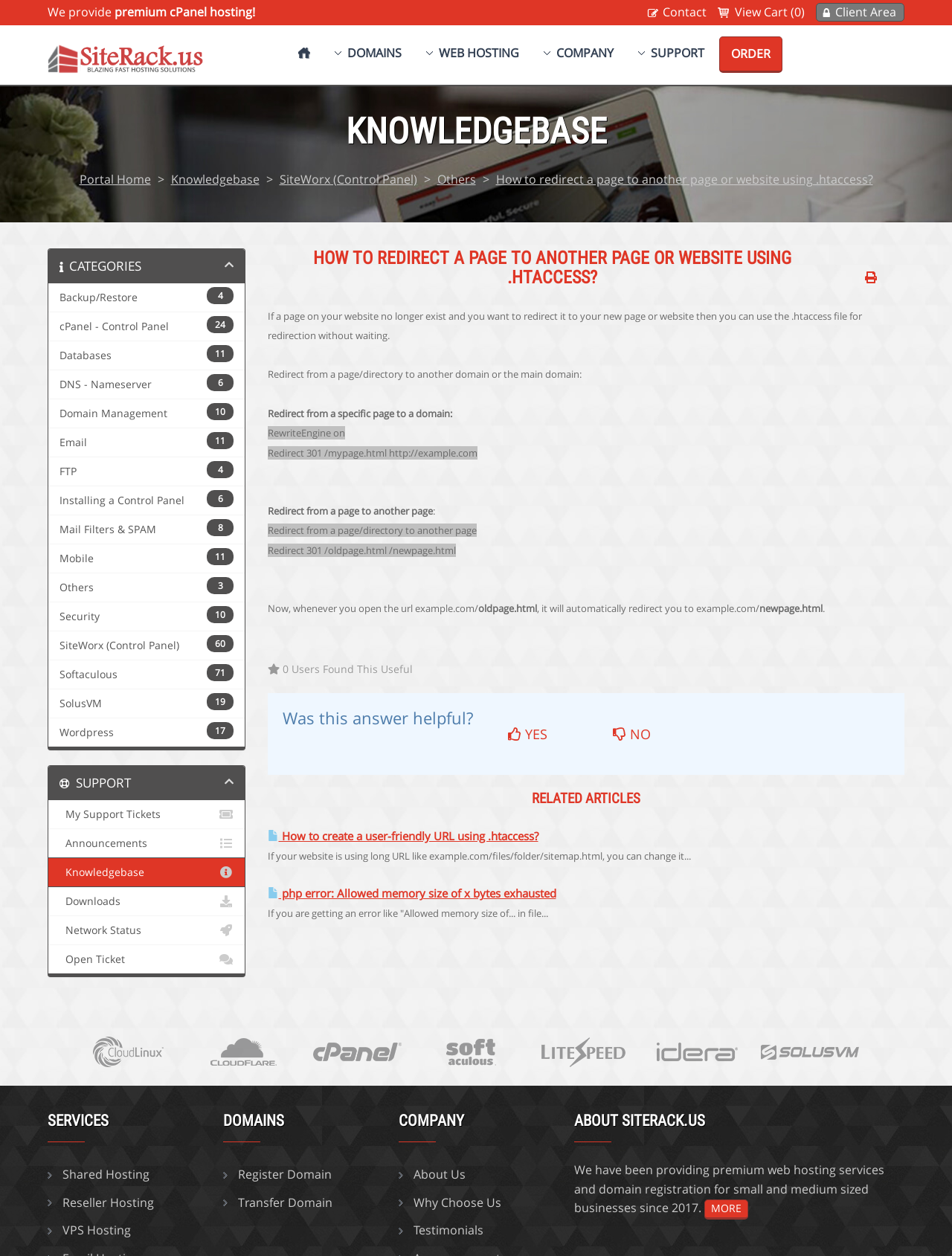Given the element description: "11 Mobile", predict the bounding box coordinates of this UI element. The coordinates must be four float numbers between 0 and 1, given as [left, top, right, bottom].

[0.051, 0.433, 0.257, 0.457]